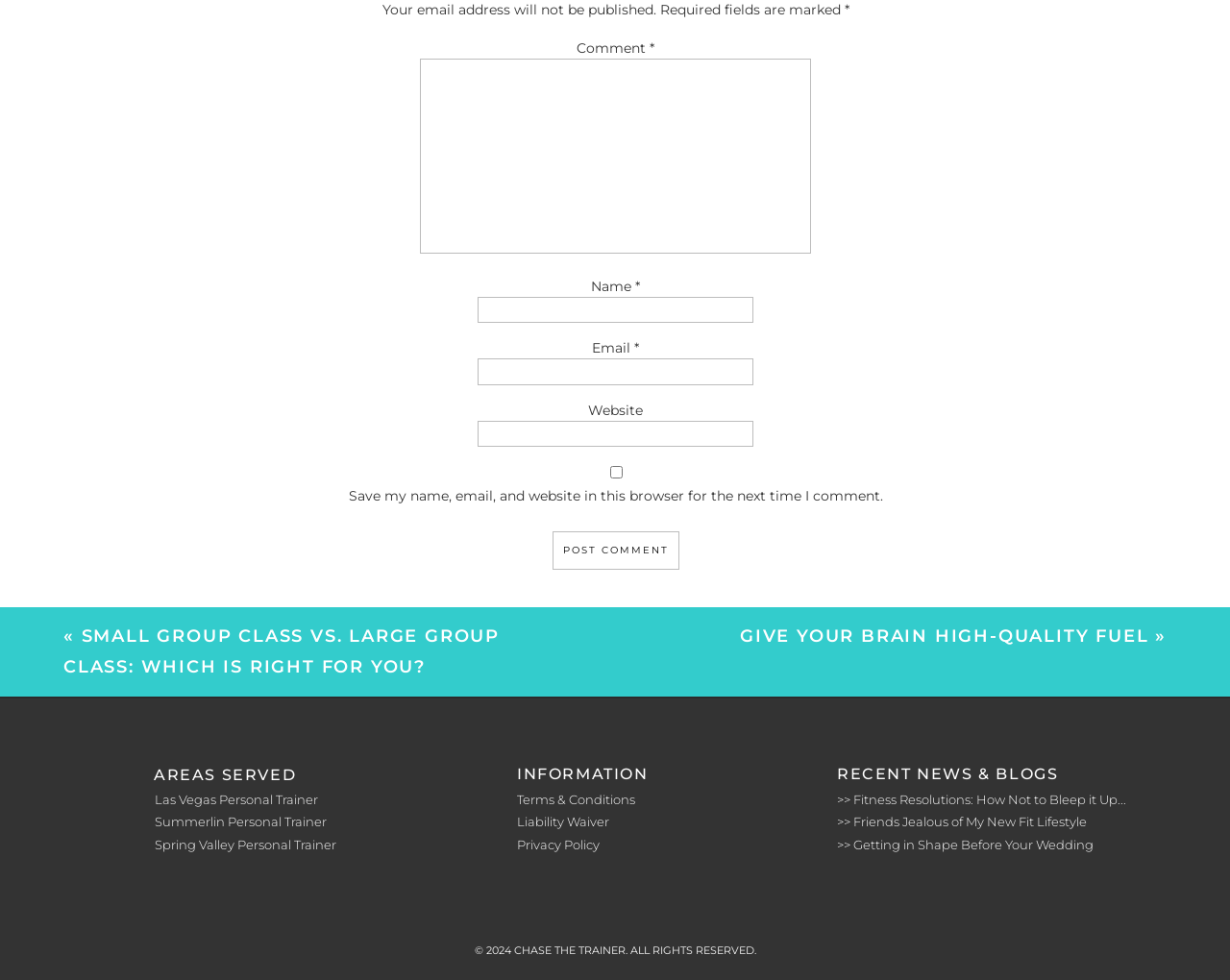Provide a one-word or short-phrase answer to the question:
What is the text of the button?

Post Comment